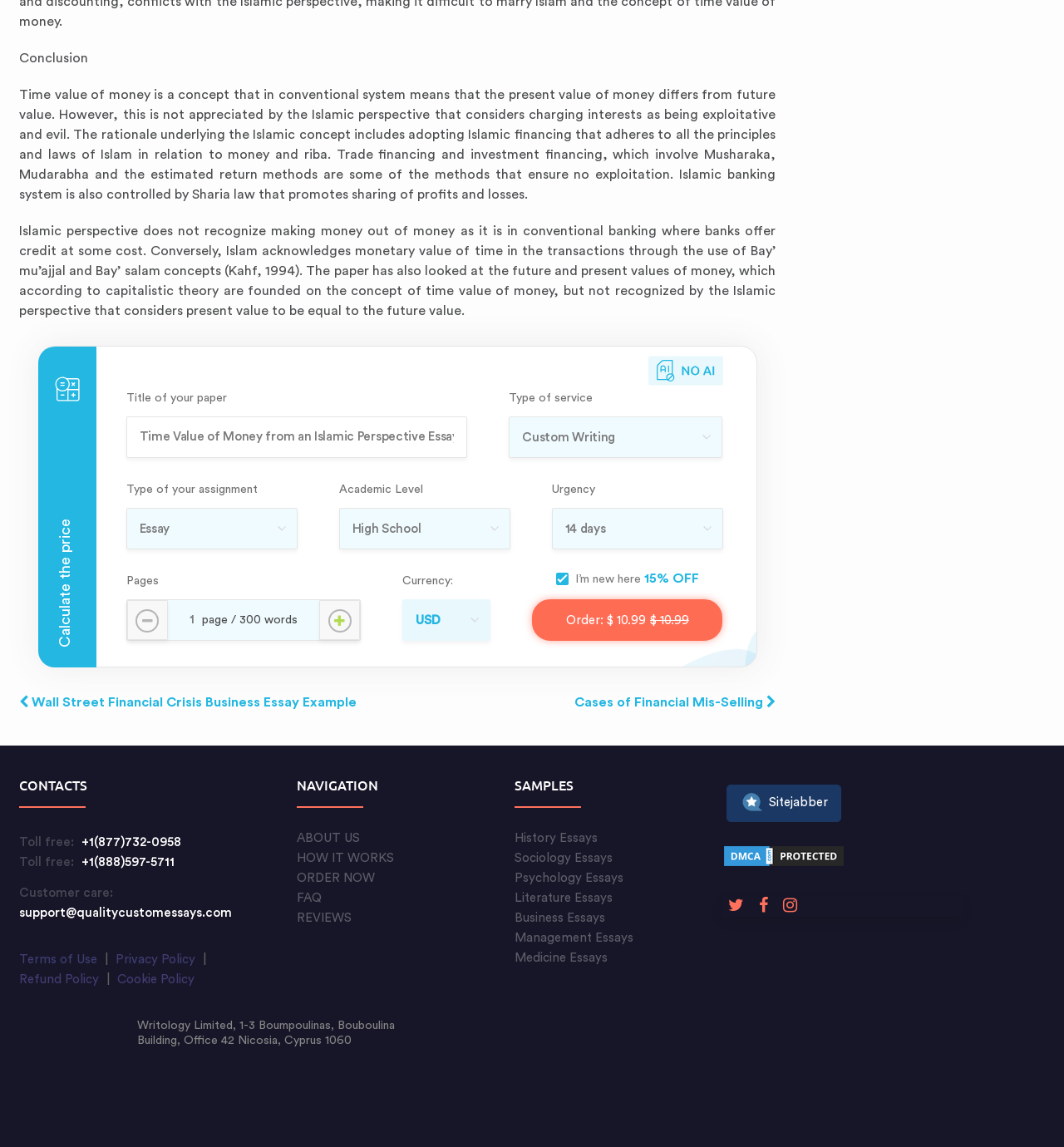What is the company name and address?
Please look at the screenshot and answer in one word or a short phrase.

Writology Limited, 1-3 Boumpoulinas, Bouboulina Building, Office 42 Nicosia, Cyprus 1060